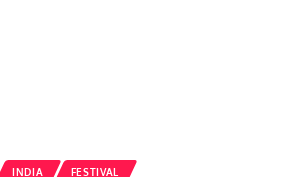What is the significance of Diwali in this image?
Provide a concise answer using a single word or phrase based on the image.

Triumph of light over darkness